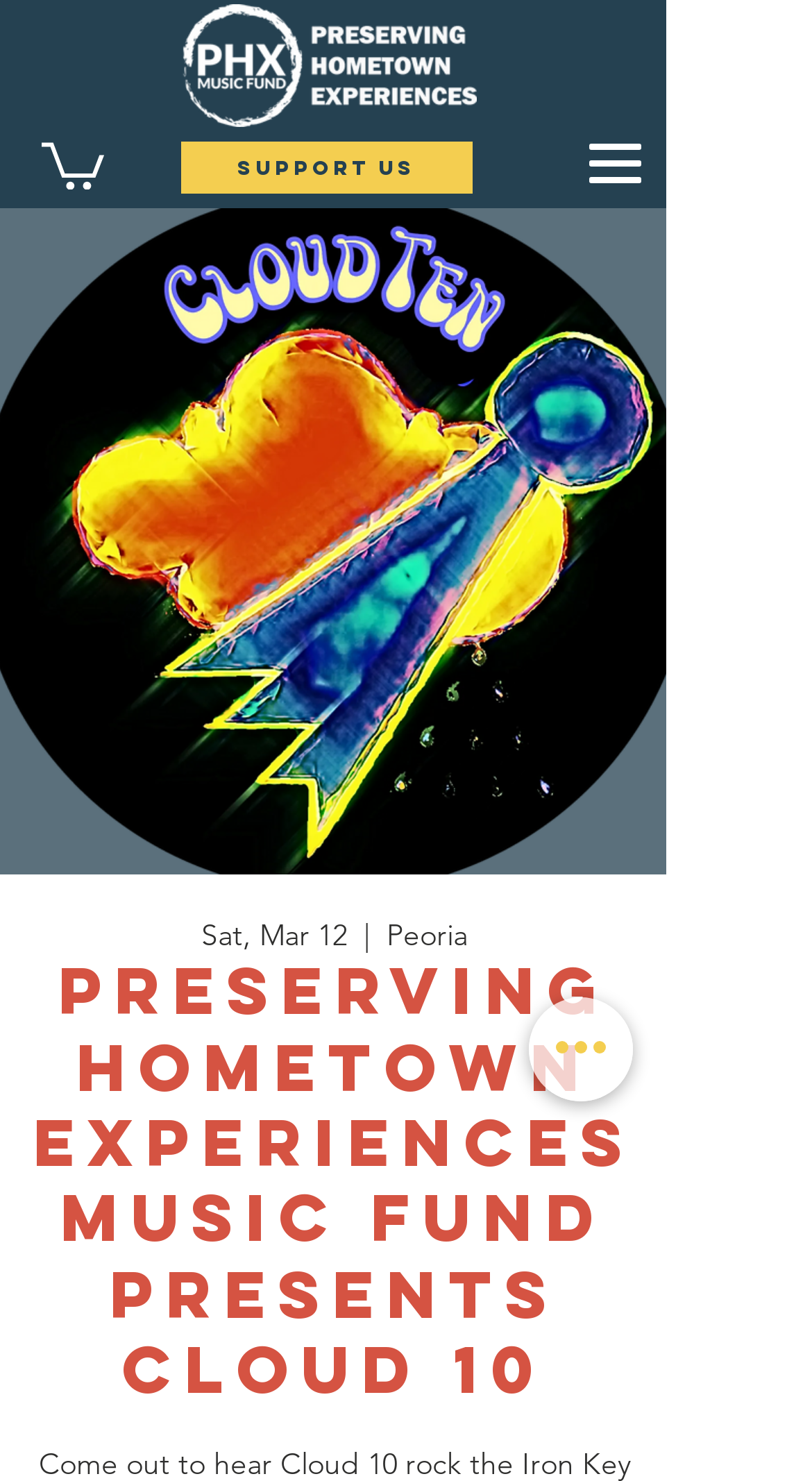What is the location of the event?
Based on the screenshot, answer the question with a single word or phrase.

Peoria